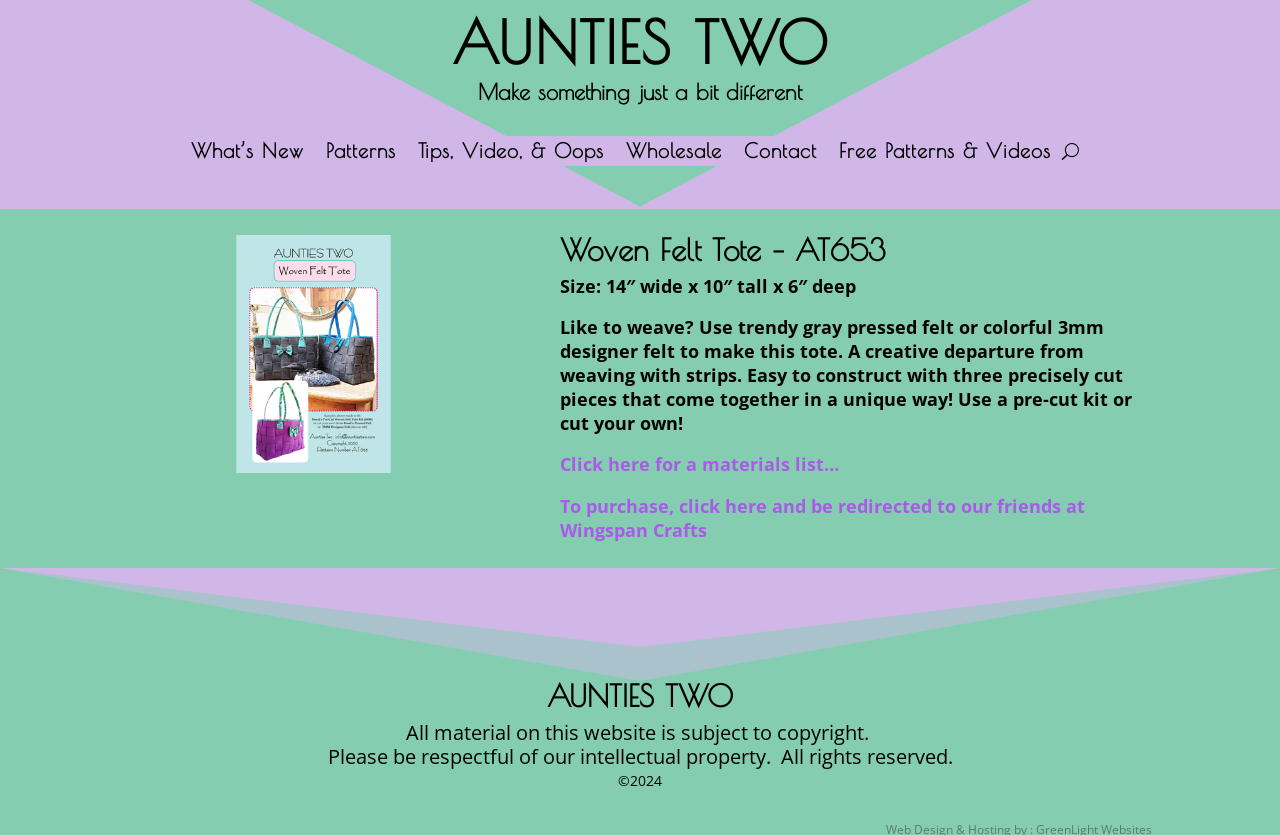What is the copyright year of the website content?
Provide a thorough and detailed answer to the question.

I found the answer by looking at the text '©2024' which indicates the copyright year of the website content.